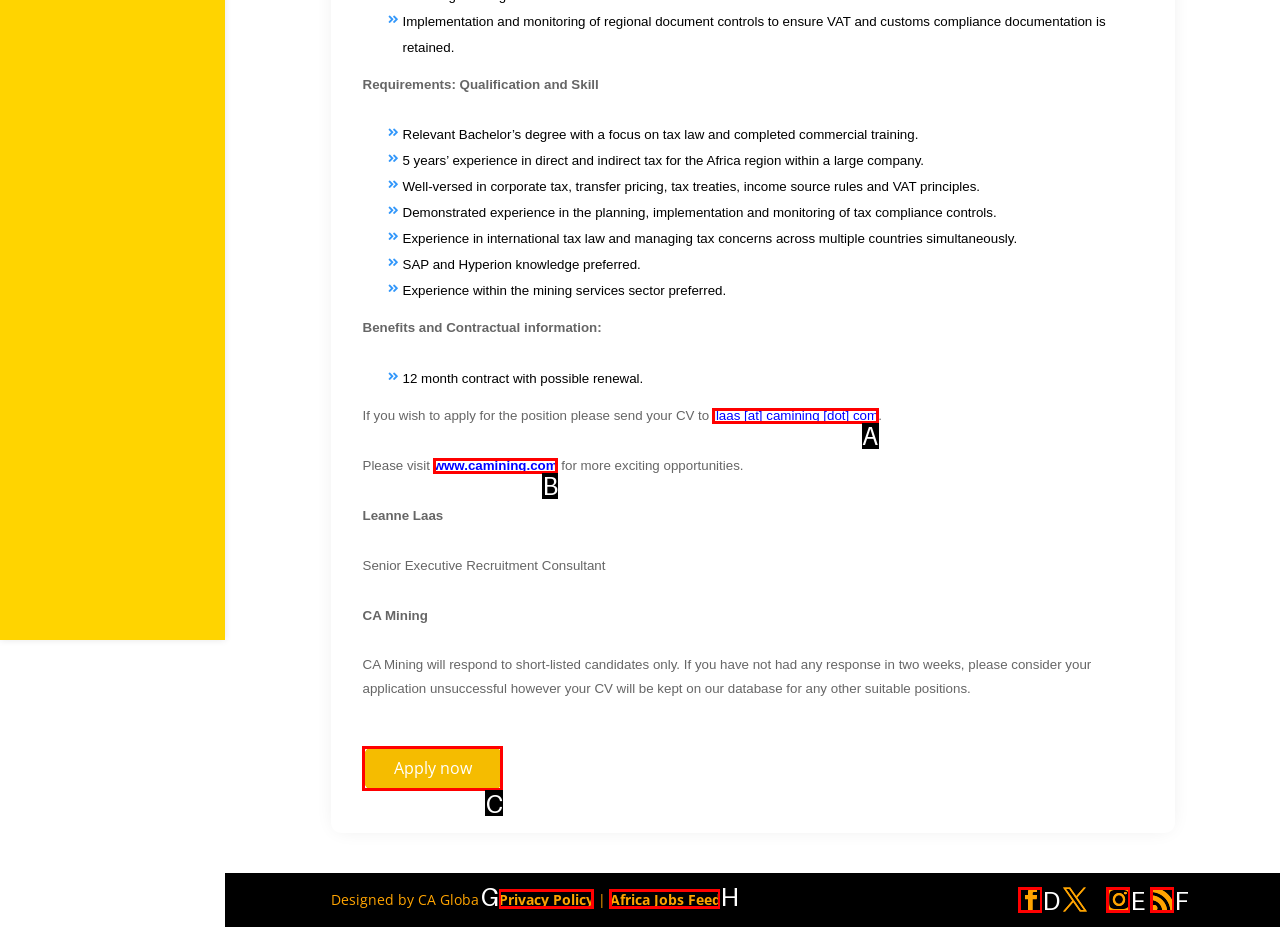Based on the description: Privacy Policy
Select the letter of the corresponding UI element from the choices provided.

G